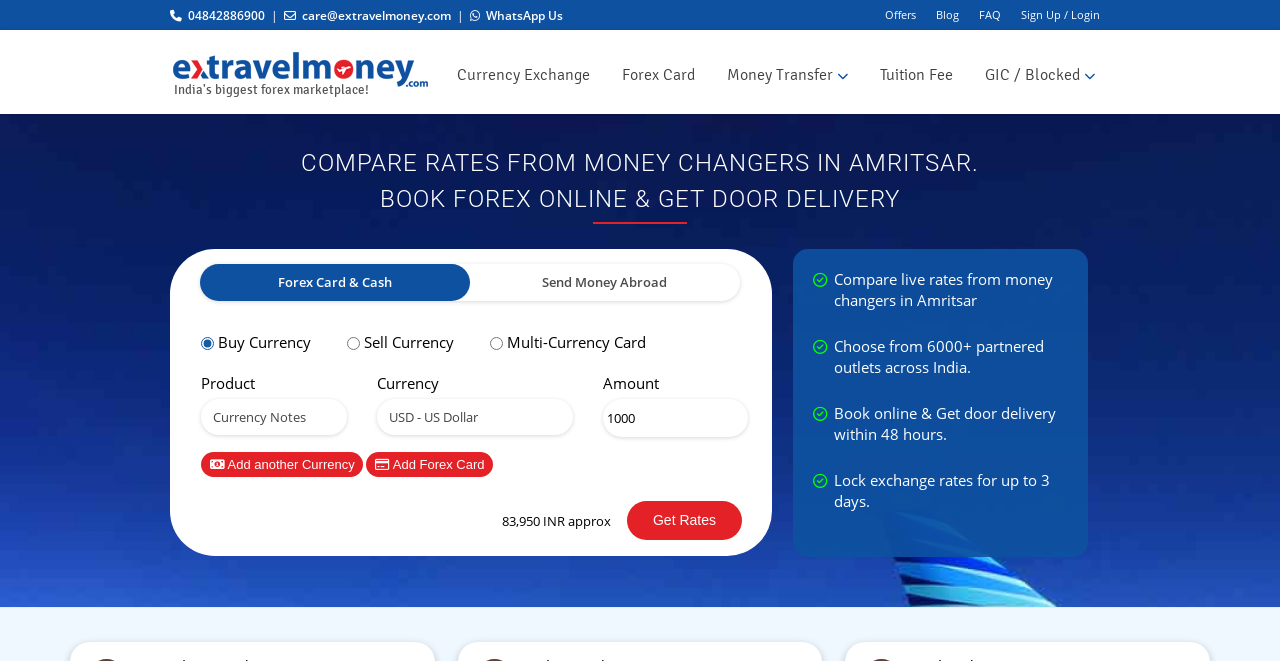Identify the bounding box coordinates of the section to be clicked to complete the task described by the following instruction: "Choose the 'USD - US Dollar' currency". The coordinates should be four float numbers between 0 and 1, formatted as [left, top, right, bottom].

[0.295, 0.604, 0.447, 0.658]